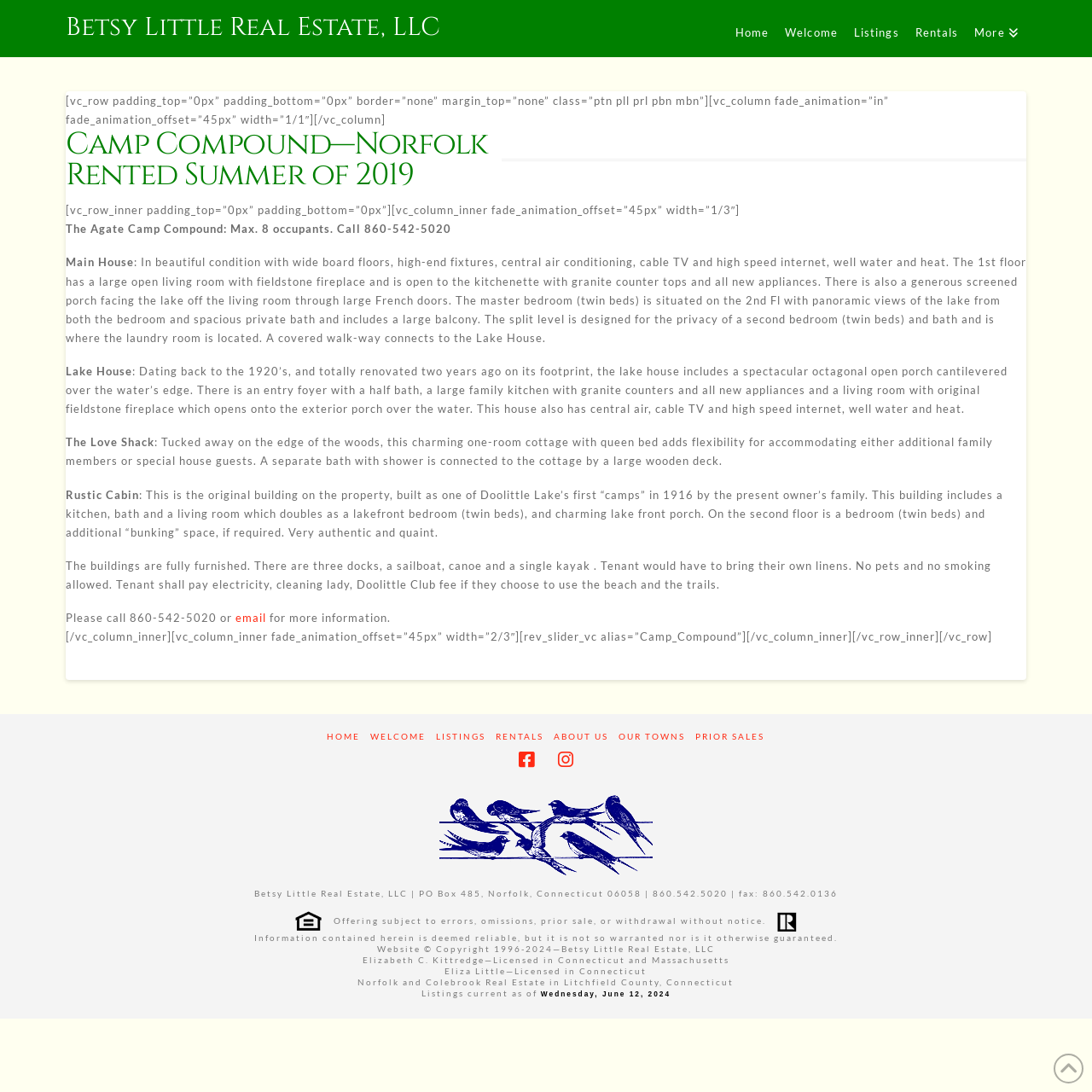Specify the bounding box coordinates of the area to click in order to follow the given instruction: "Click on the 'email' link."

[0.215, 0.559, 0.247, 0.572]